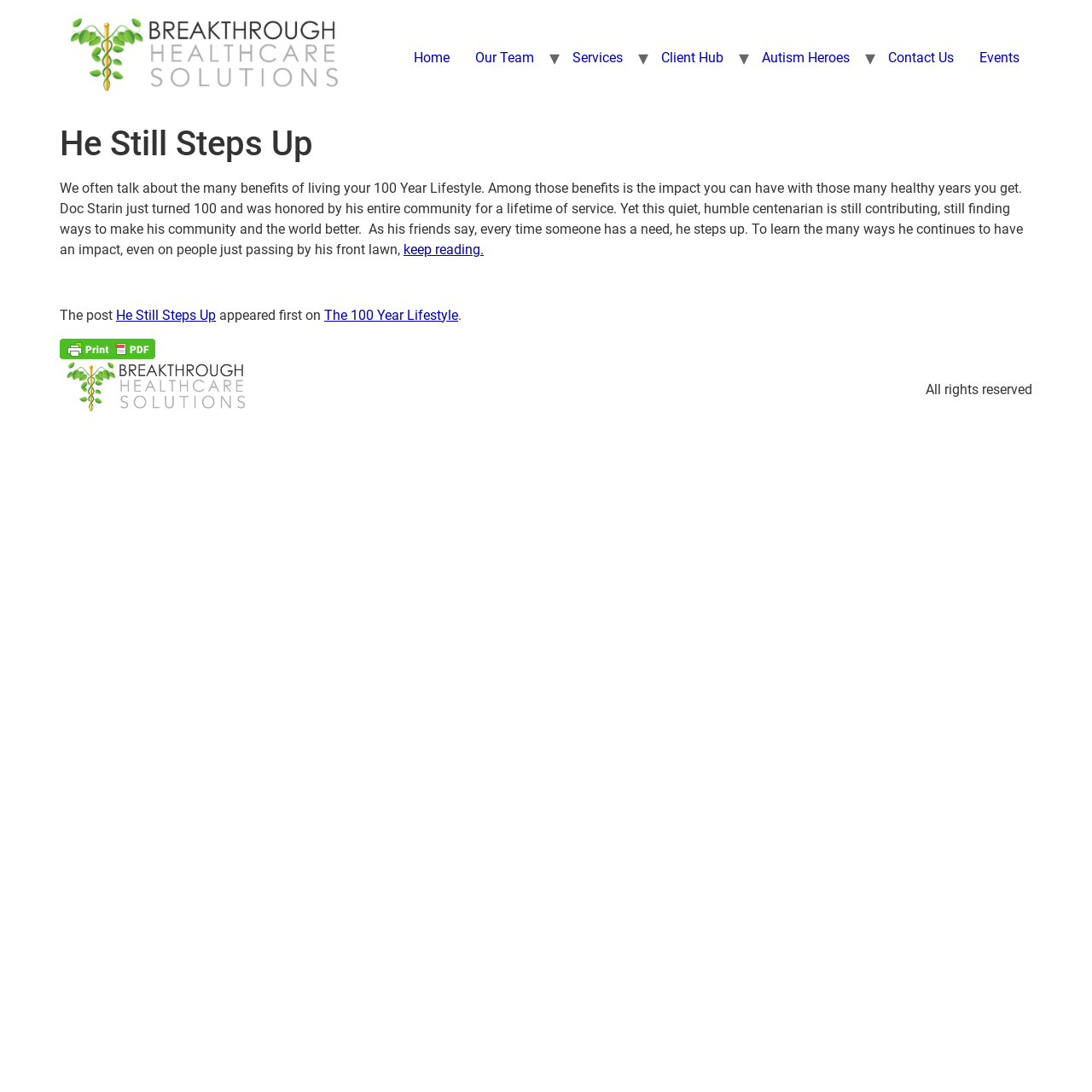Given the following UI element description: "keep reading.", find the bounding box coordinates in the webpage screenshot.

[0.37, 0.221, 0.443, 0.236]